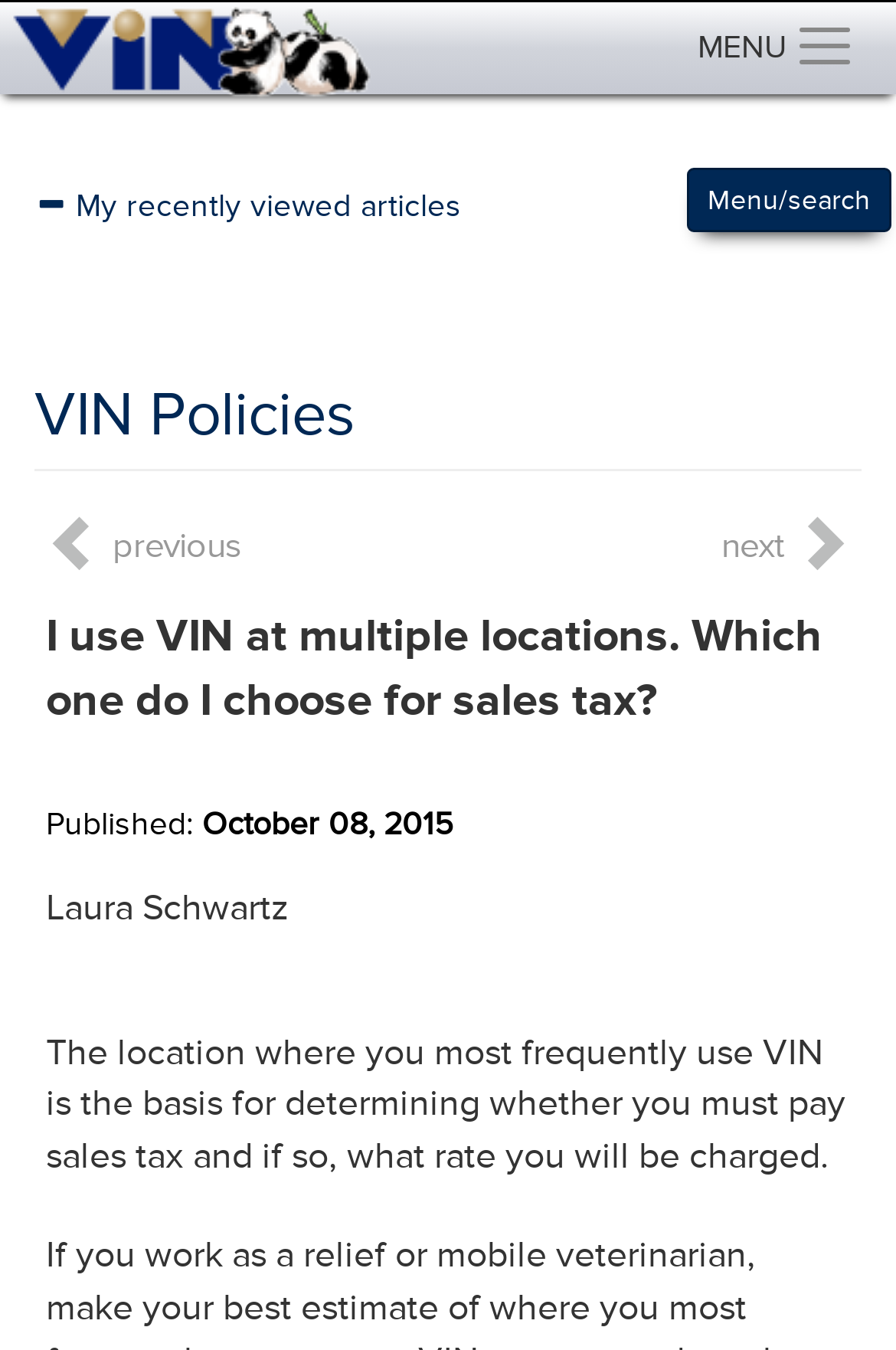Analyze the image and give a detailed response to the question:
What is the topic of the current webpage?

Based on the webpage content, the topic of the current webpage is VIN Policies, which is indicated by the heading 'VIN Policies' and the text 'I use VIN at multiple locations. Which one do I choose for sales tax?'.